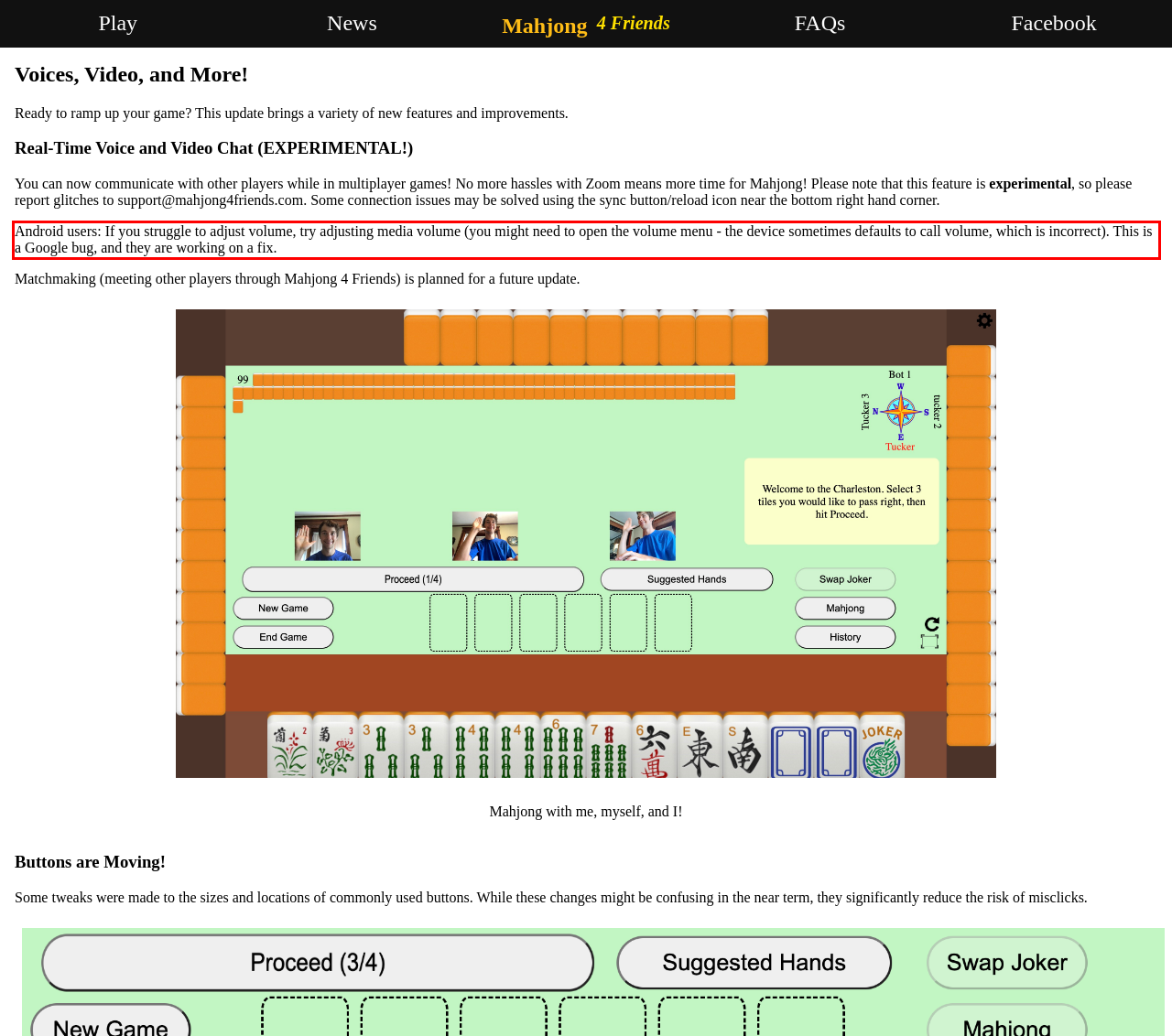There is a screenshot of a webpage with a red bounding box around a UI element. Please use OCR to extract the text within the red bounding box.

Android users: If you struggle to adjust volume, try adjusting media volume (you might need to open the volume menu - the device sometimes defaults to call volume, which is incorrect). This is a Google bug, and they are working on a fix.